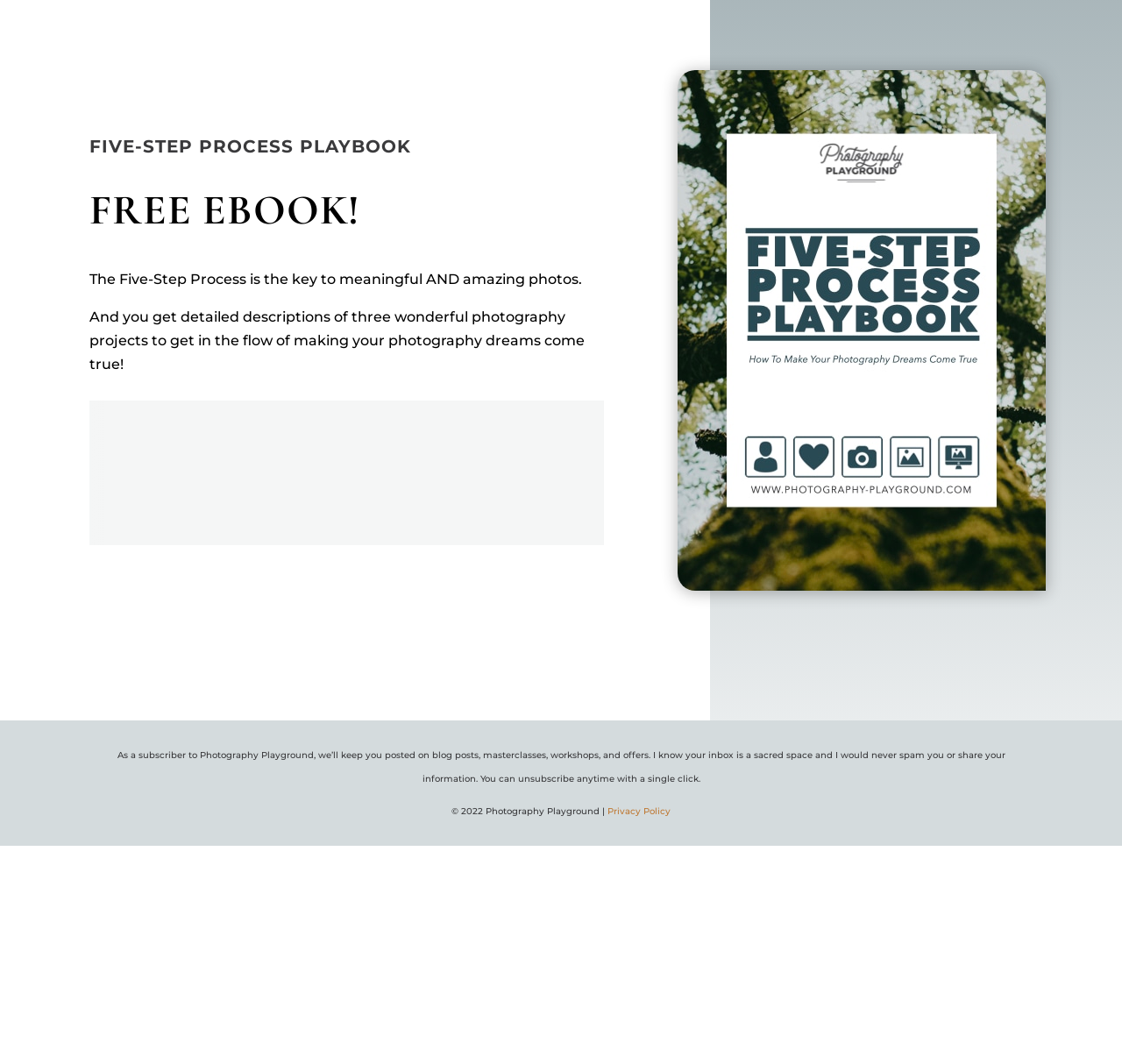Predict the bounding box for the UI component with the following description: "Privacy Policy".

[0.541, 0.757, 0.598, 0.768]